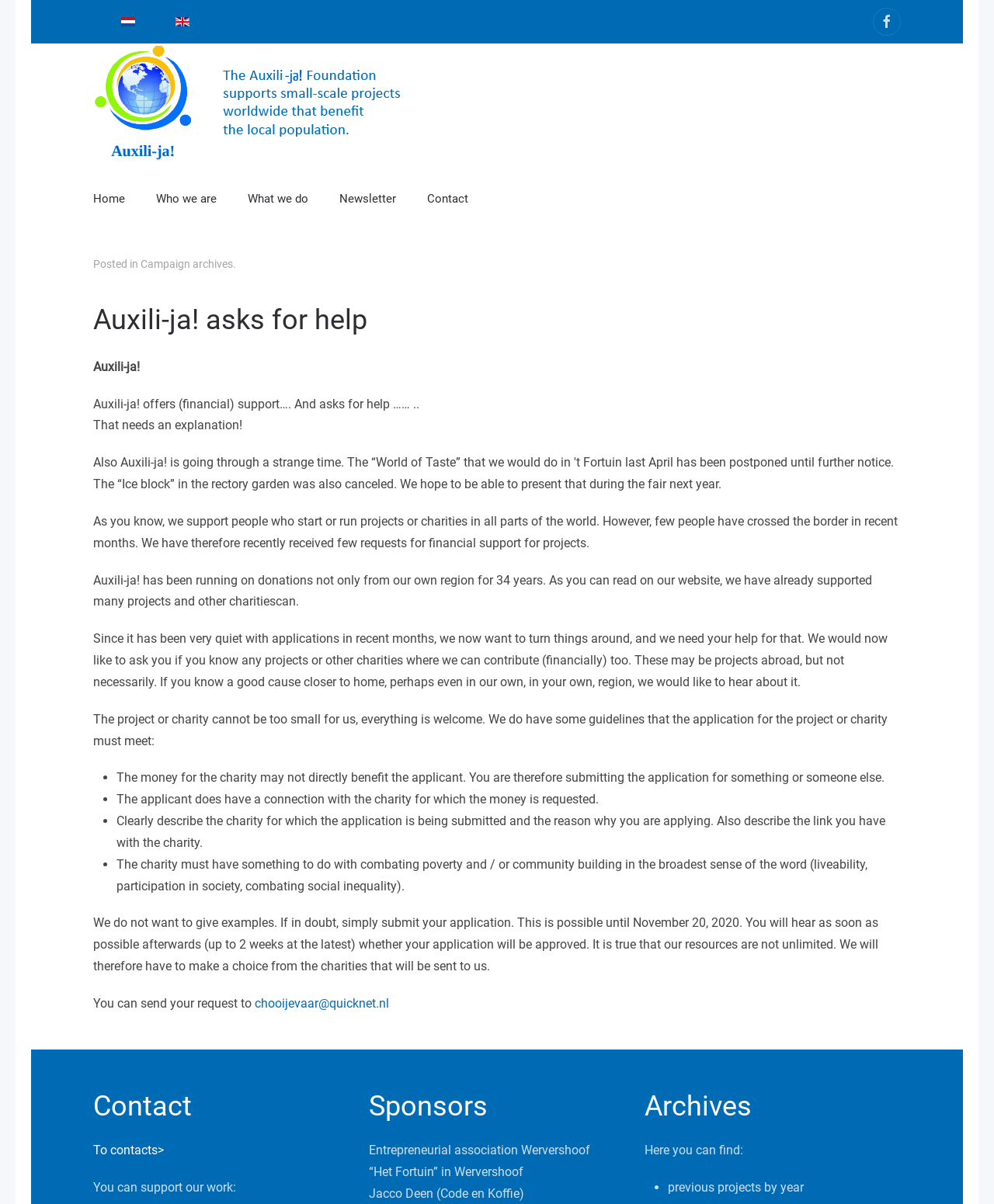Identify the bounding box for the UI element described as: "Campaign archives". Ensure the coordinates are four float numbers between 0 and 1, formatted as [left, top, right, bottom].

[0.141, 0.214, 0.234, 0.224]